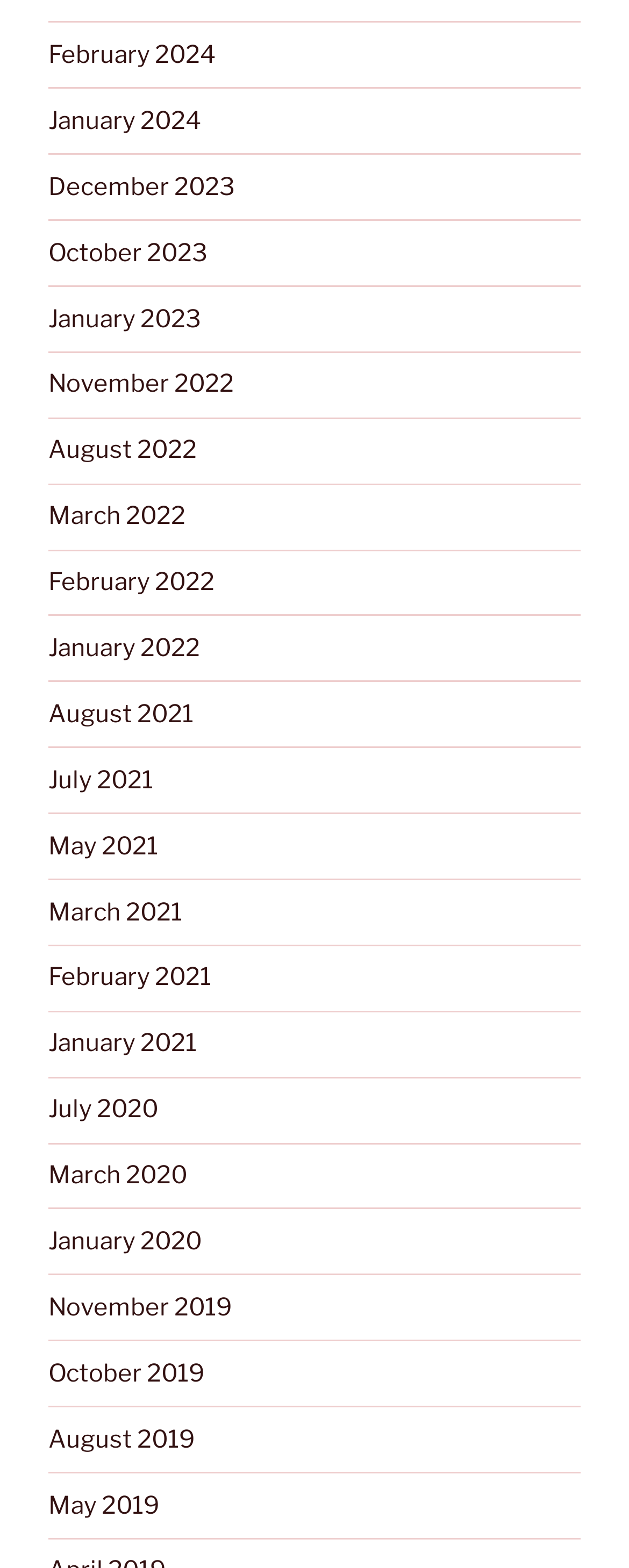What is the latest month available on this webpage?
Examine the image and give a concise answer in one word or a short phrase.

February 2024